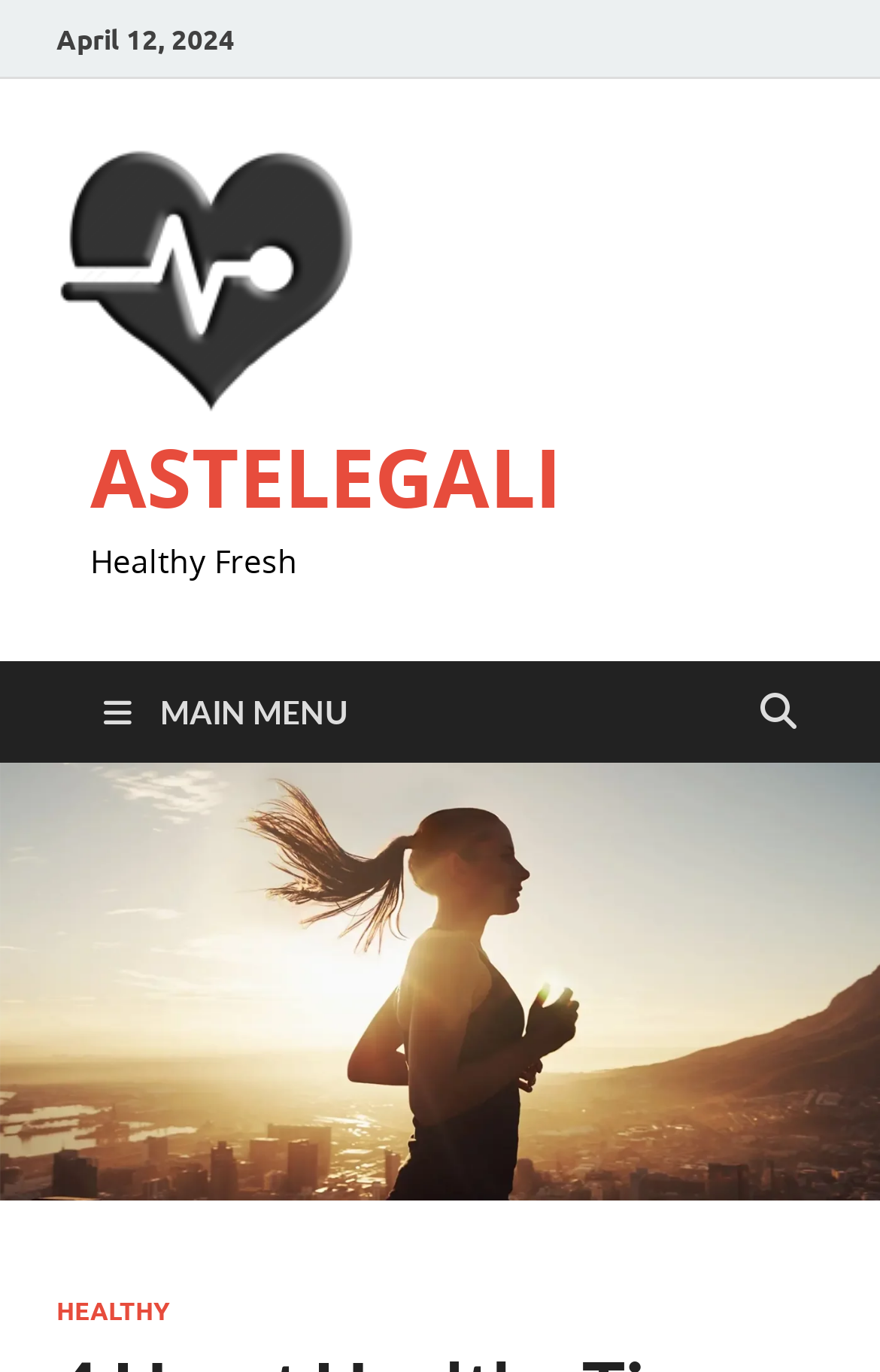Locate the UI element described as follows: "Healthy". Return the bounding box coordinates as four float numbers between 0 and 1 in the order [left, top, right, bottom].

[0.064, 0.945, 0.192, 0.968]